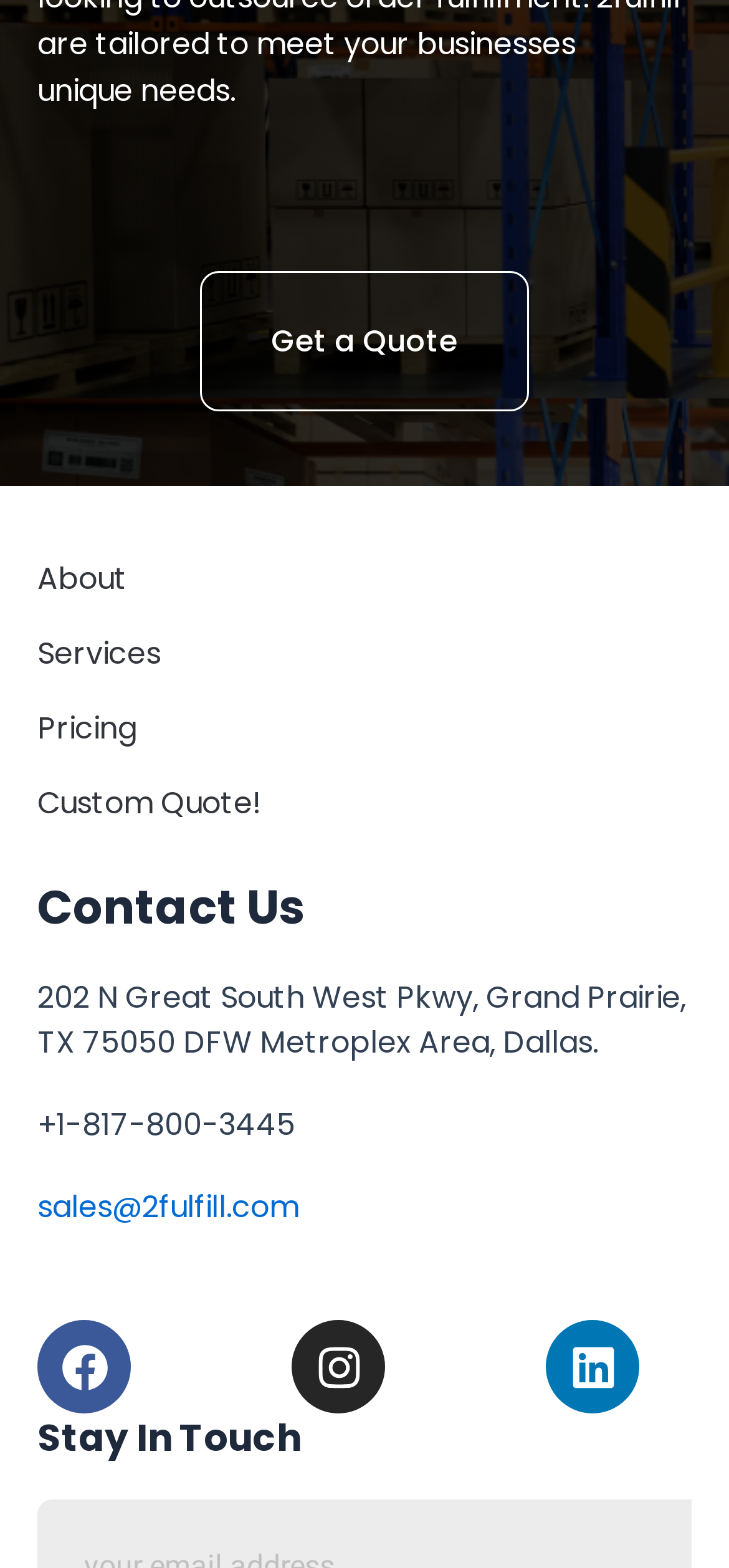What is the company's address?
Give a detailed explanation using the information visible in the image.

The company's address can be found in the contact information section, which is located below the 'Contact Us' heading. The address is displayed as a static text element with the value '202 N Great South West Pkwy, Grand Prairie, TX 75050'.